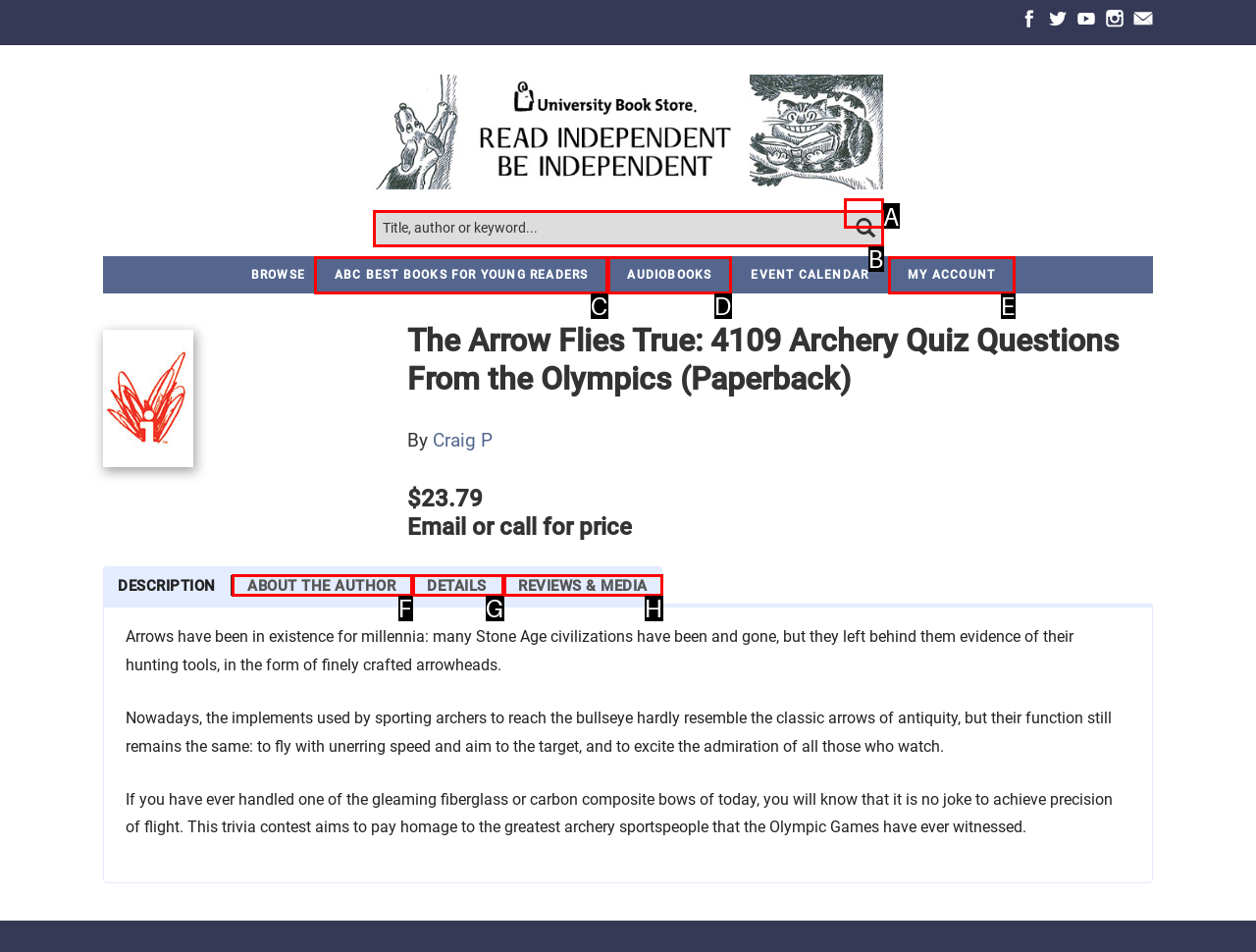Choose the option that aligns with the description: My Account
Respond with the letter of the chosen option directly.

E